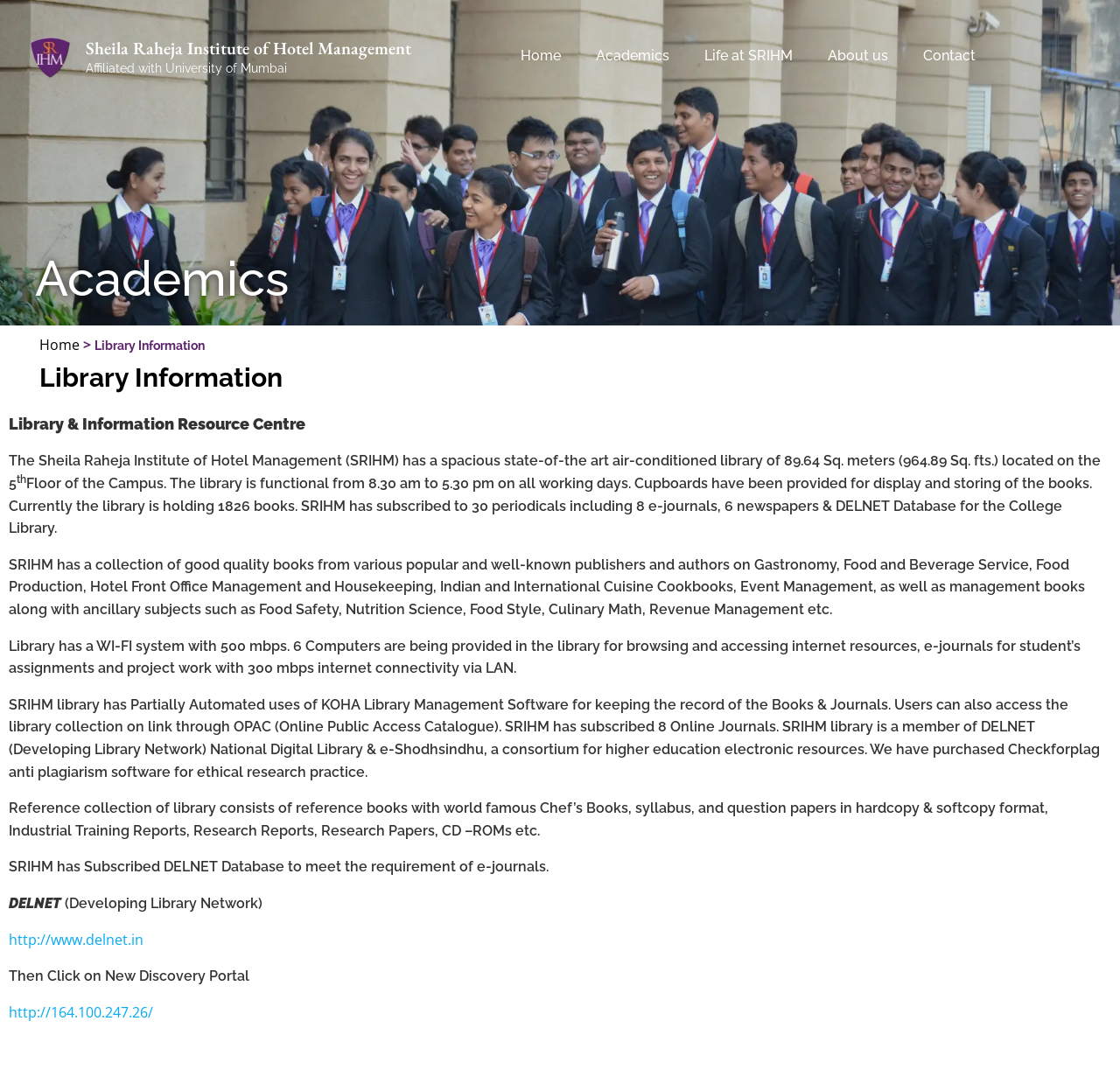Pinpoint the bounding box coordinates of the element that must be clicked to accomplish the following instruction: "Click on Academics". The coordinates should be in the format of four float numbers between 0 and 1, i.e., [left, top, right, bottom].

[0.516, 0.034, 0.613, 0.07]